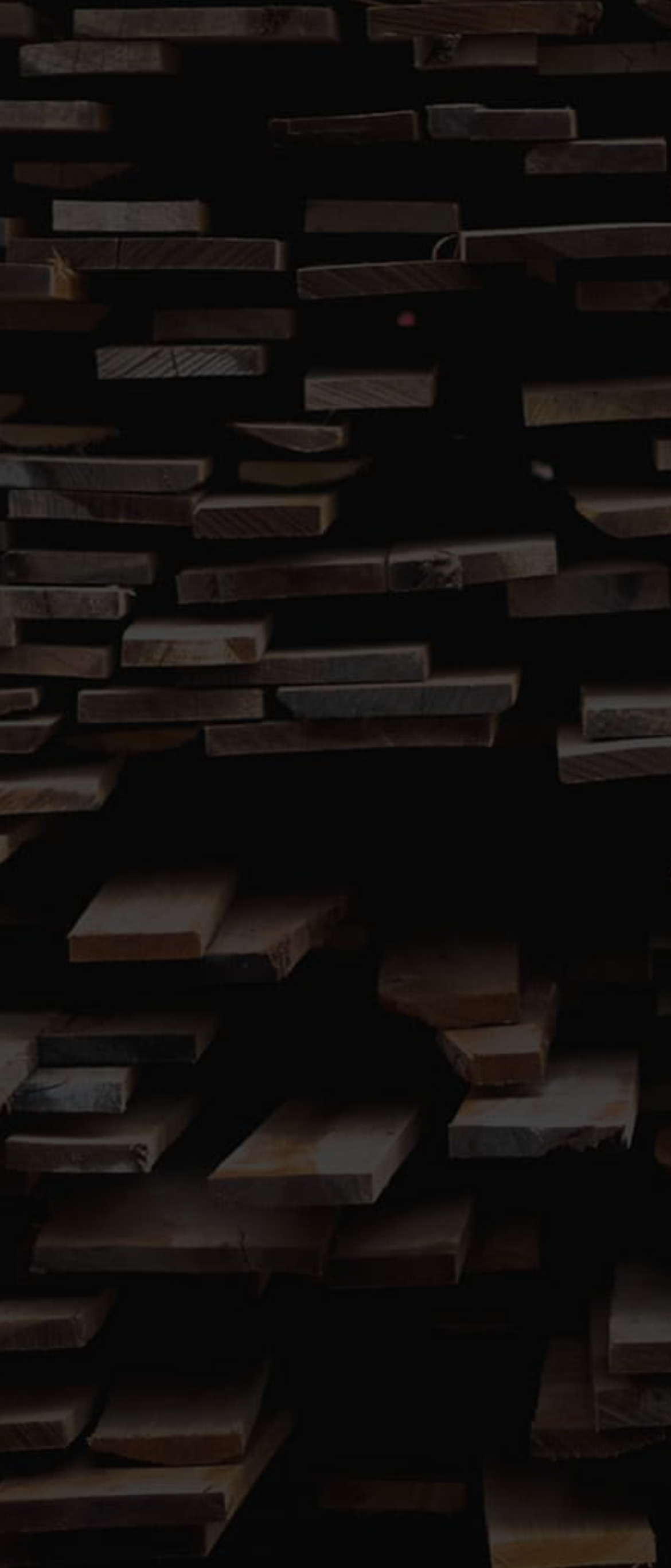Identify the bounding box coordinates of the clickable section necessary to follow the following instruction: "Enter your name". The coordinates should be presented as four float numbers from 0 to 1, i.e., [left, top, right, bottom].

[0.051, 0.162, 0.95, 0.217]